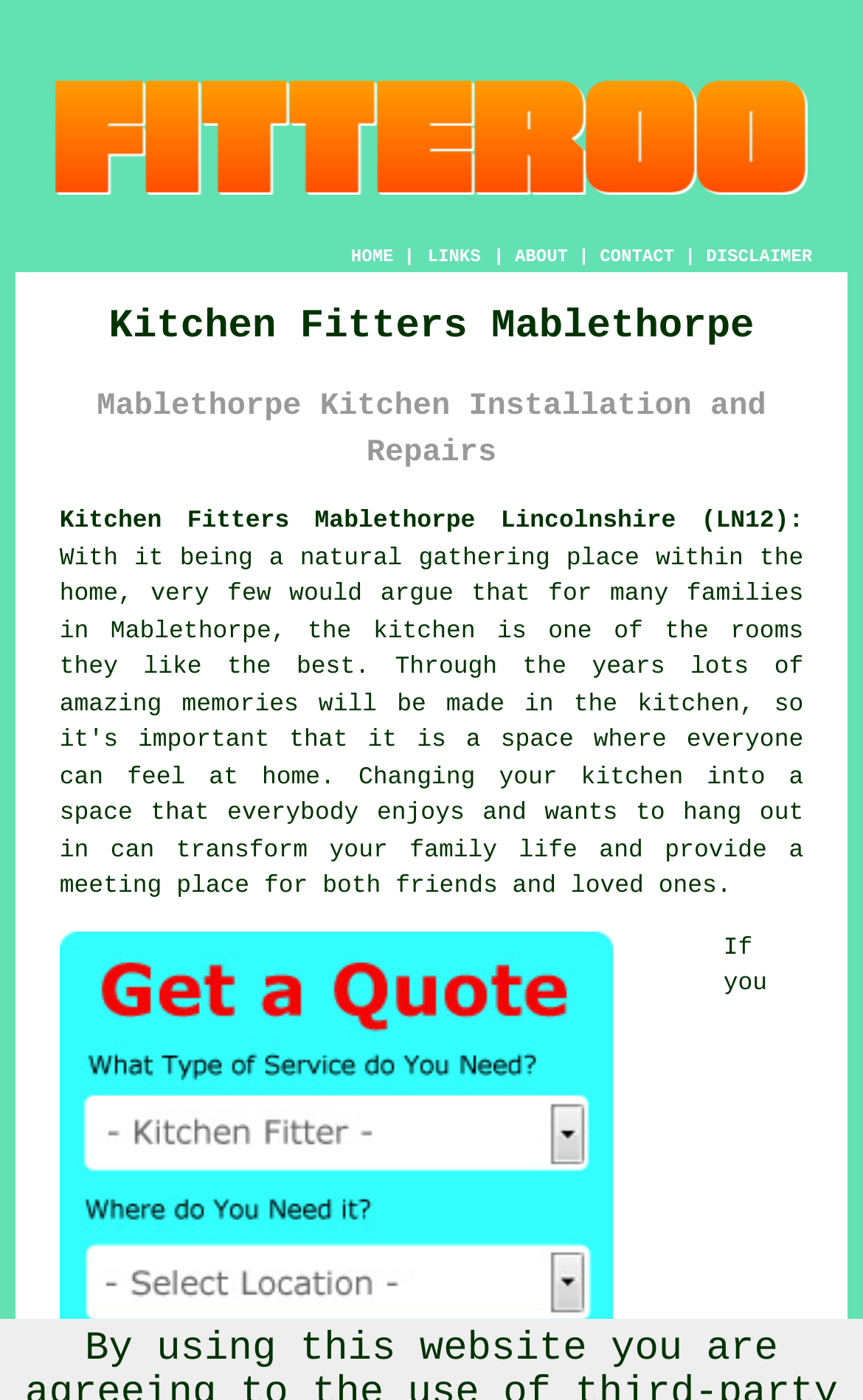Determine the title of the webpage and give its text content.

Kitchen Fitters Mablethorpe